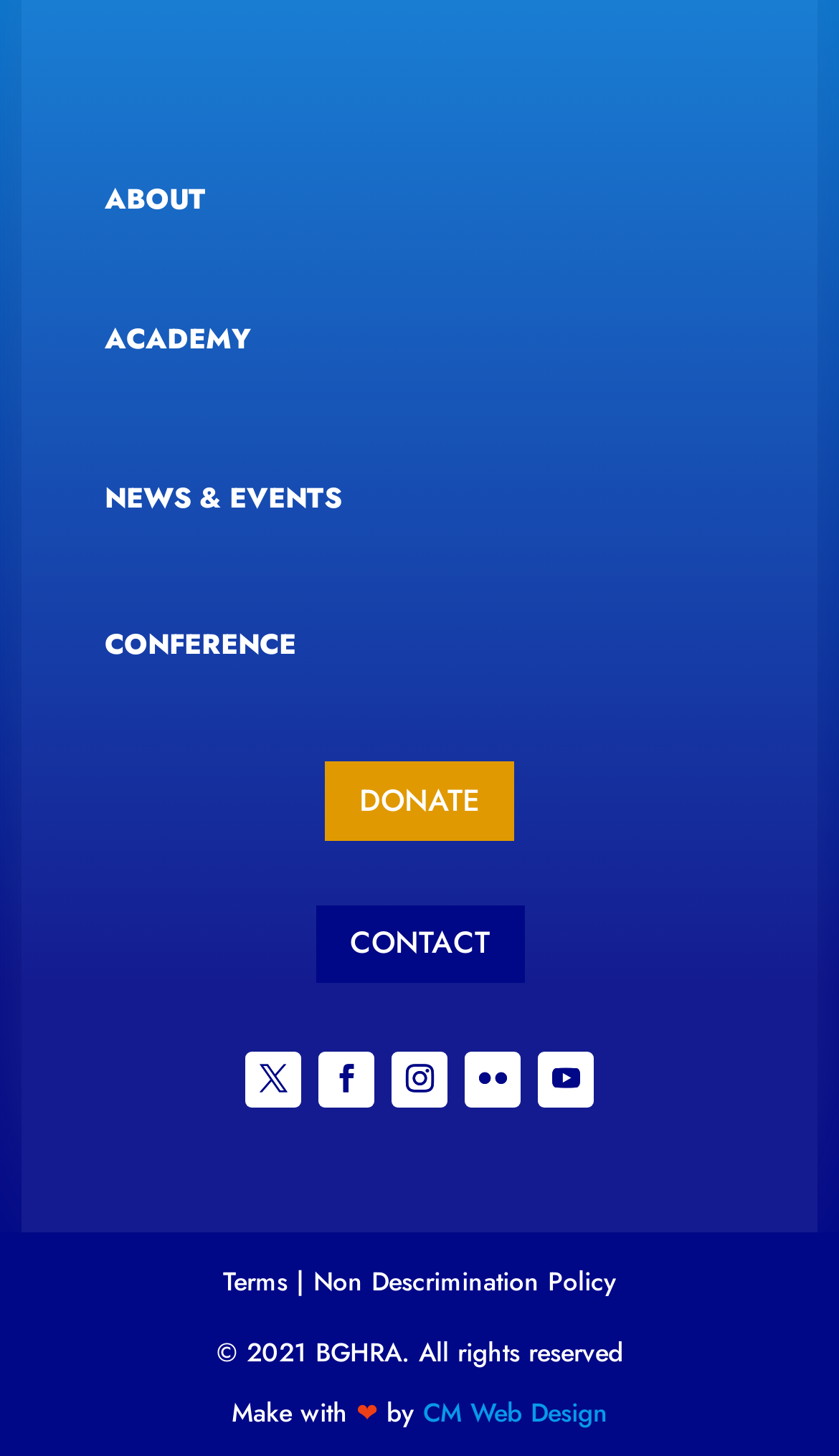Please provide the bounding box coordinates for the UI element as described: "Terms". The coordinates must be four floats between 0 and 1, represented as [left, top, right, bottom].

[0.265, 0.866, 0.342, 0.893]